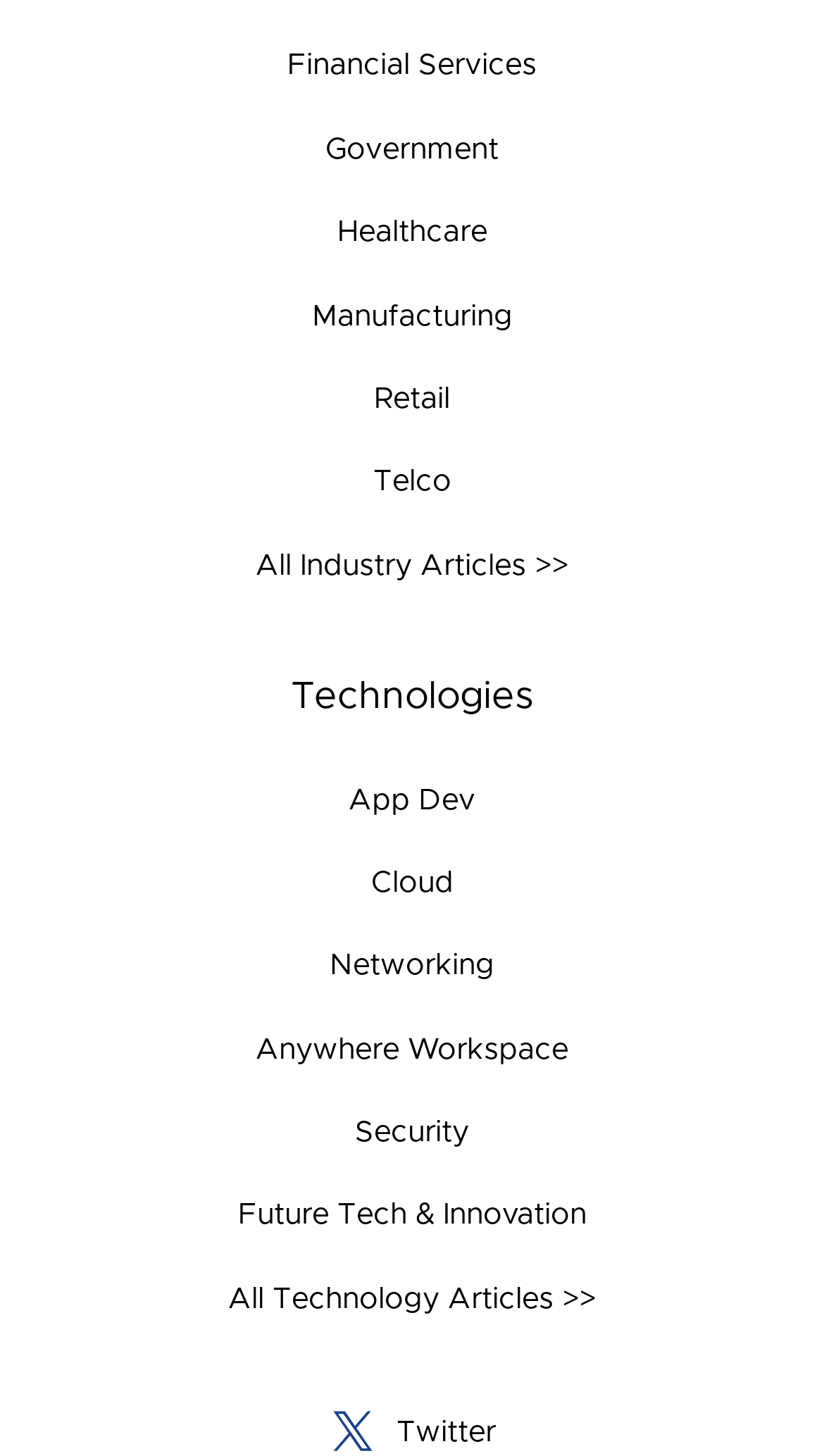What is the last link on the webpage?
Using the screenshot, give a one-word or short phrase answer.

Visit us on Twitter